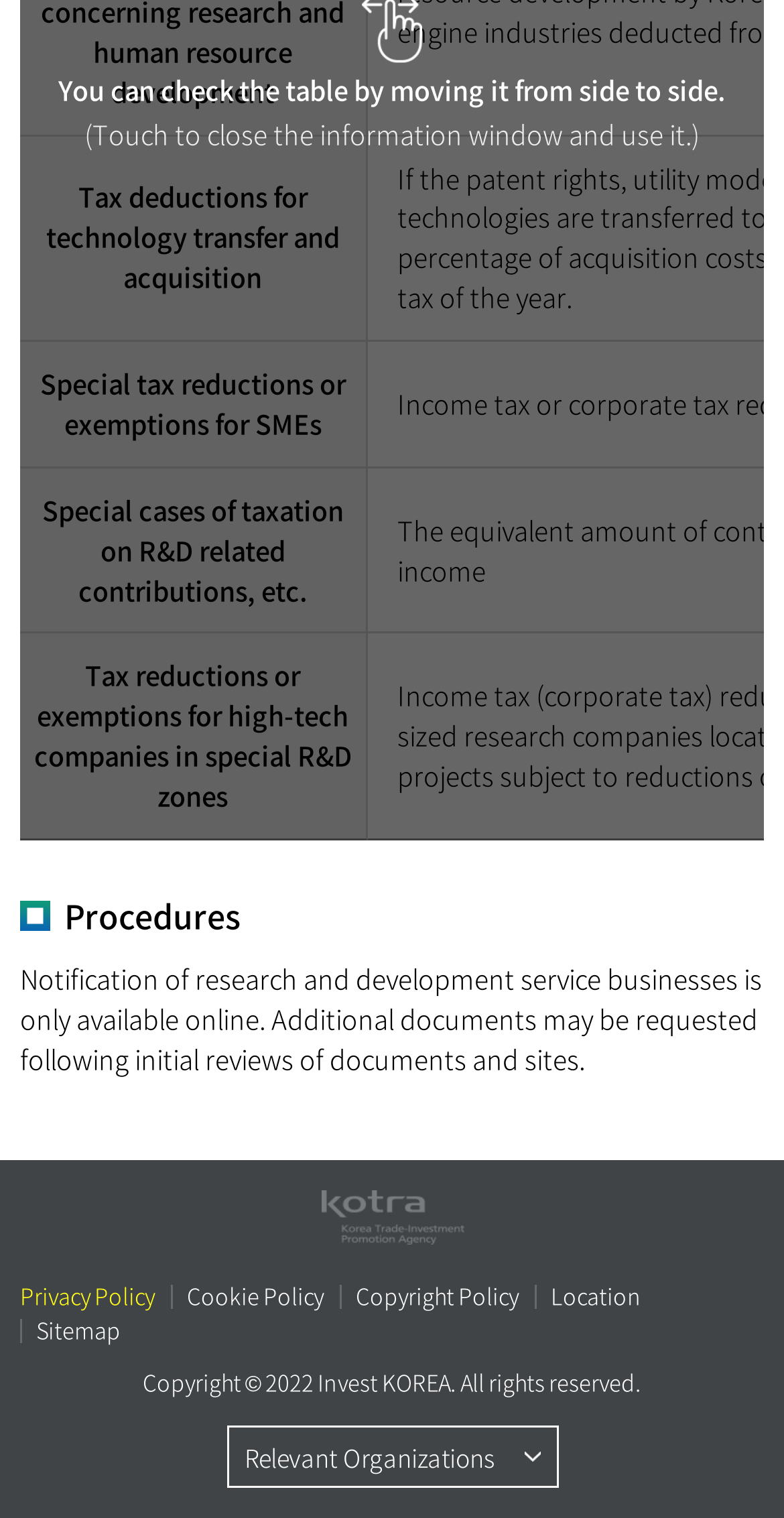Given the element description: "Relevant Organizations", predict the bounding box coordinates of this UI element. The coordinates must be four float numbers between 0 and 1, given as [left, top, right, bottom].

[0.288, 0.94, 0.712, 0.981]